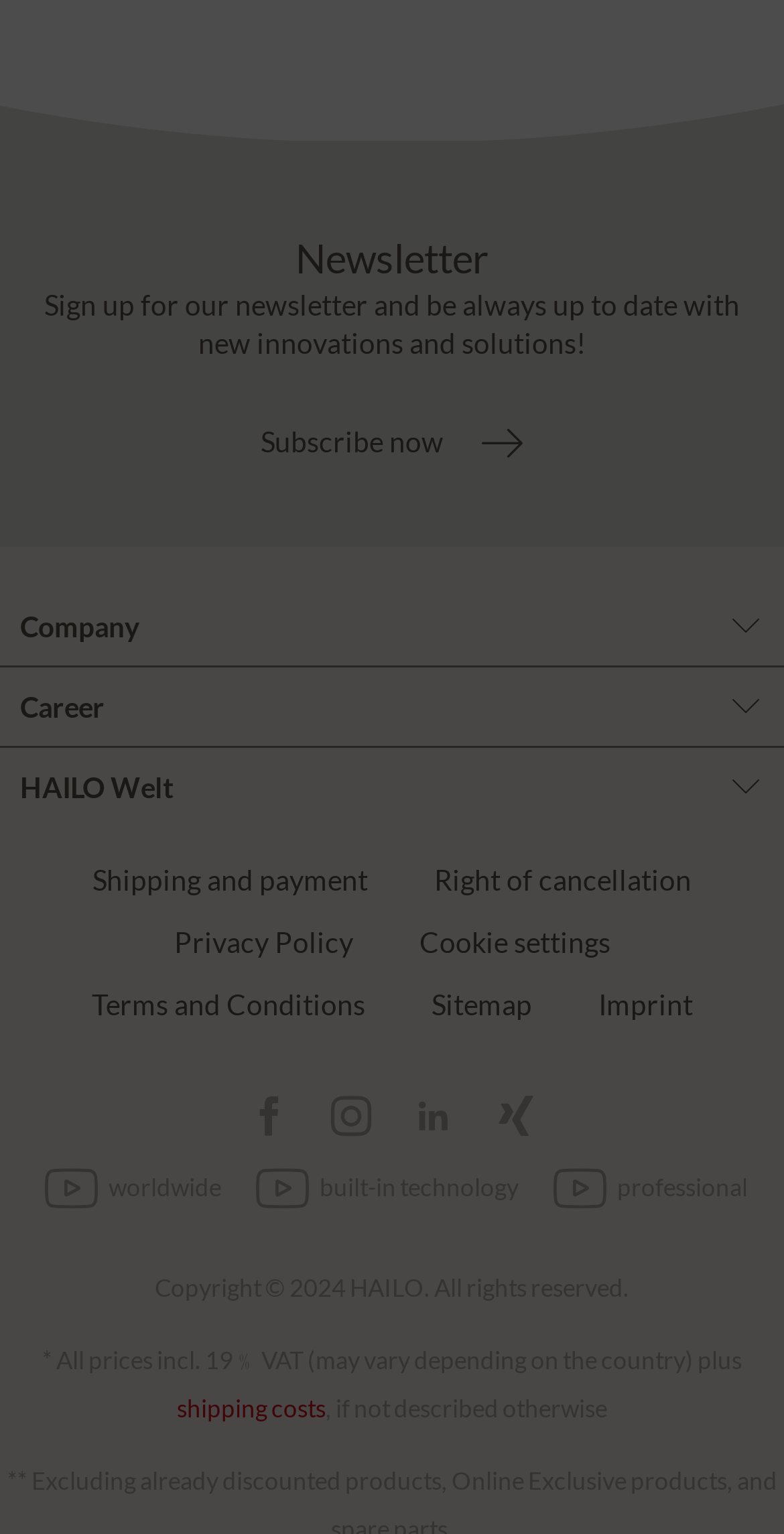Please give a succinct answer to the question in one word or phrase:
What is the purpose of the 'Subscribe now' button?

to sign up for newsletter